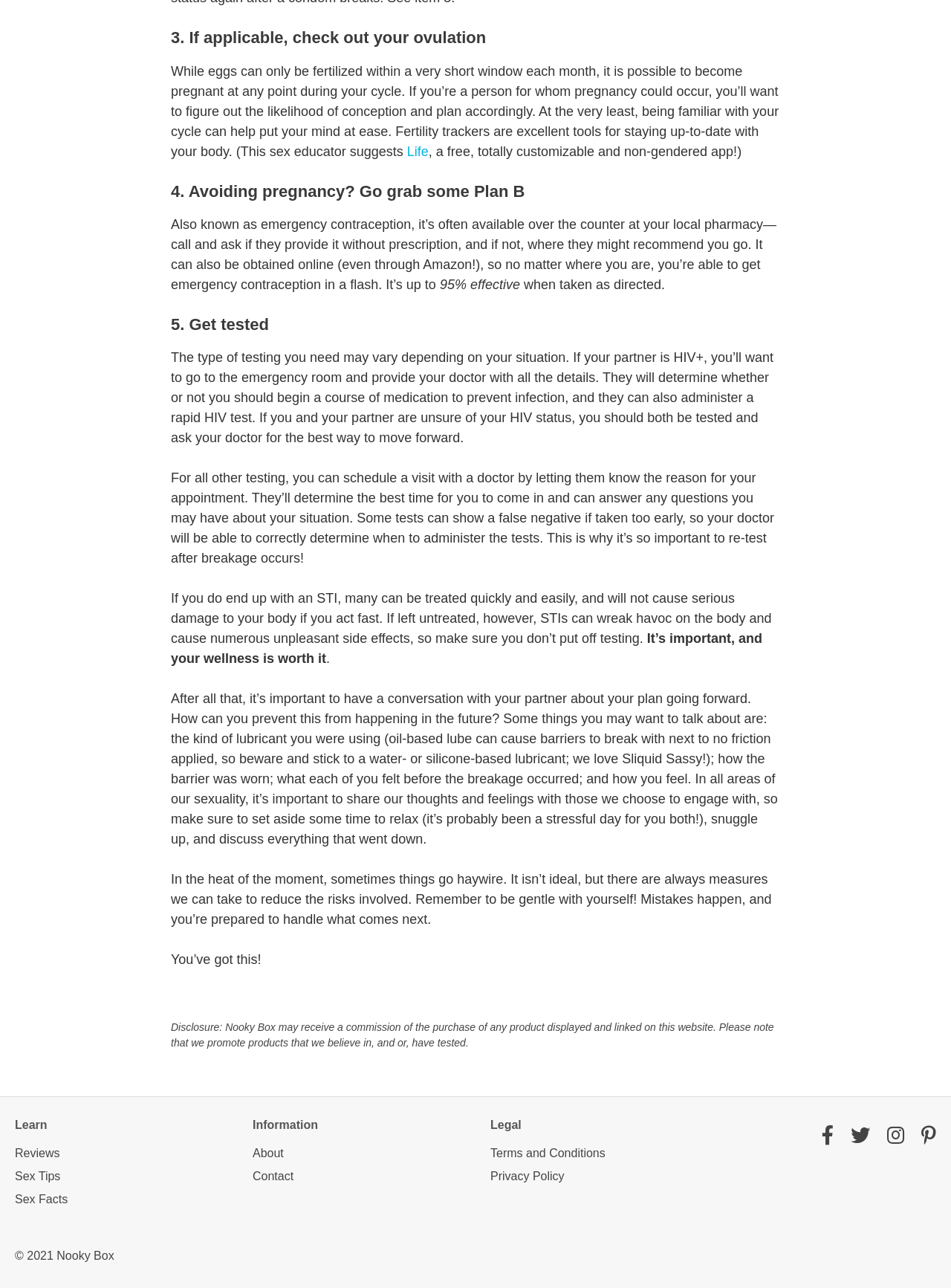Answer the question below using just one word or a short phrase: 
What is the copyright year of Nooky Box?

2021